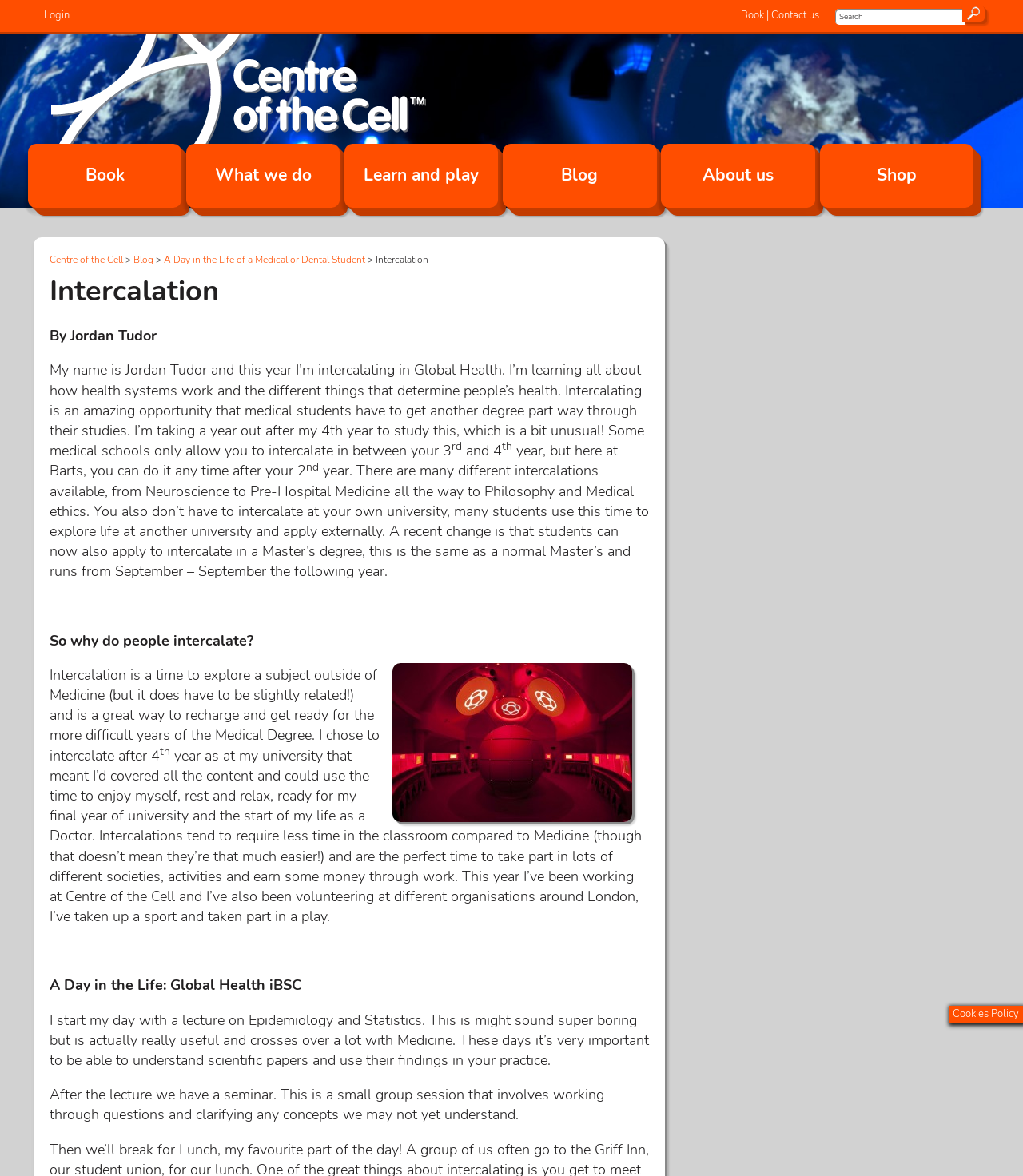Provide an in-depth caption for the elements present on the webpage.

This webpage is about Jordan Tudor's intercalation experience in Global Health. At the top of the page, there are several links, including "Login", "Book", and "Contact us", aligned horizontally. Below these links, there is a search bar with a button. 

On the left side of the page, there is a vertical menu with links to "Centre of the Cell", "Book", "What we do", "Learn and play", "Blog", "About us", and "Shop". 

The main content of the page is a personal blog post by Jordan Tudor, which starts with a heading "Intercalation". The post is divided into several paragraphs, where Jordan shares his experience of intercalating in Global Health, including what he has learned and how it has benefited him. There is also an image of a pod in the middle of the post.

At the bottom of the page, there is a link to "A Day in the Life of a Medical or Dental Student" and a section titled "A Day in the Life: Global Health iBSC", which describes Jordan's daily routine, including attending lectures and seminars. 

Finally, at the very bottom of the page, there is a notice about the "Cookies Policy".